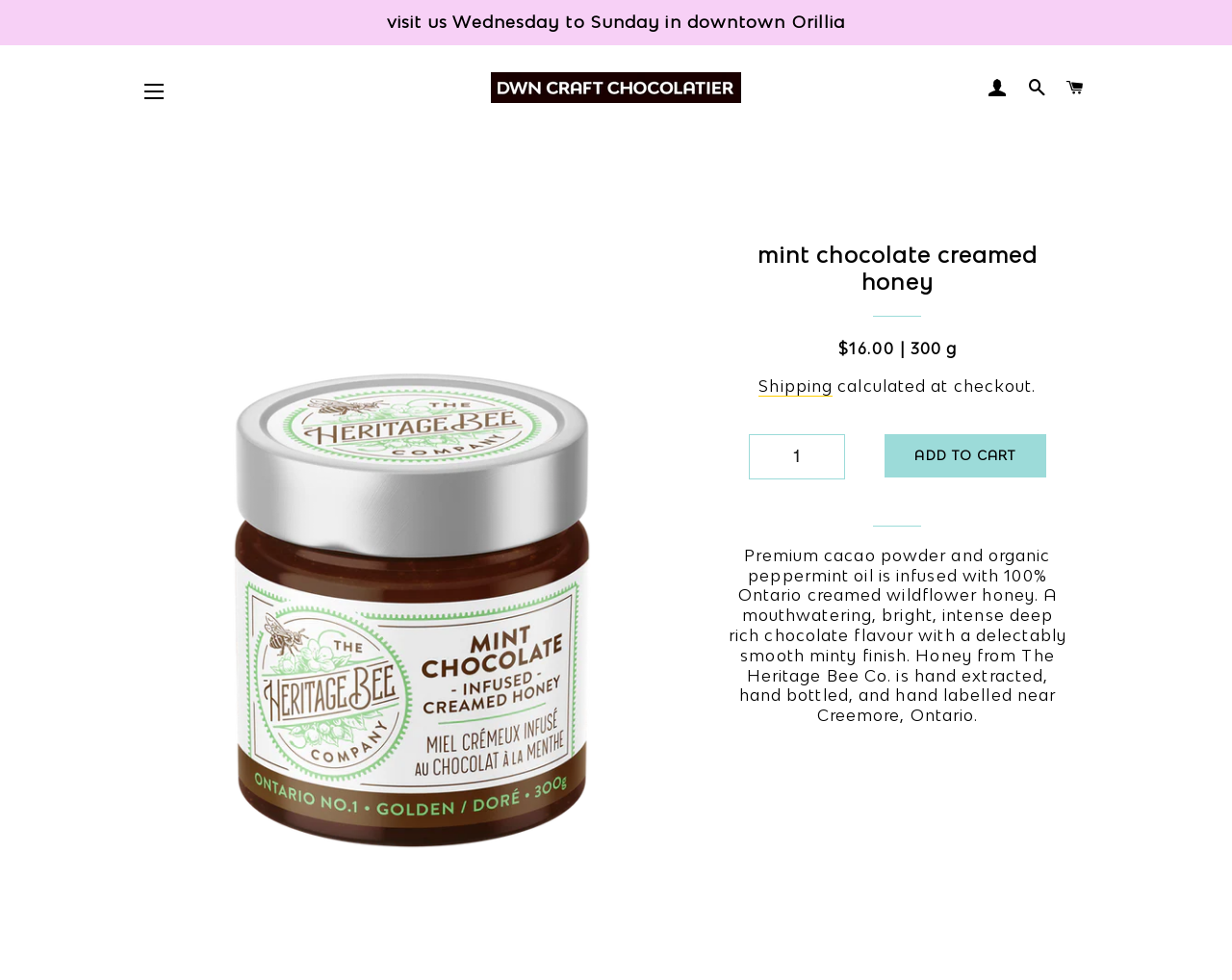Please provide a comprehensive response to the question below by analyzing the image: 
What is the purpose of the button 'ADD TO CART'?

I inferred the purpose of the button by its location next to the product information and the text 'Quantity' which suggests that the user can add the product to their cart.